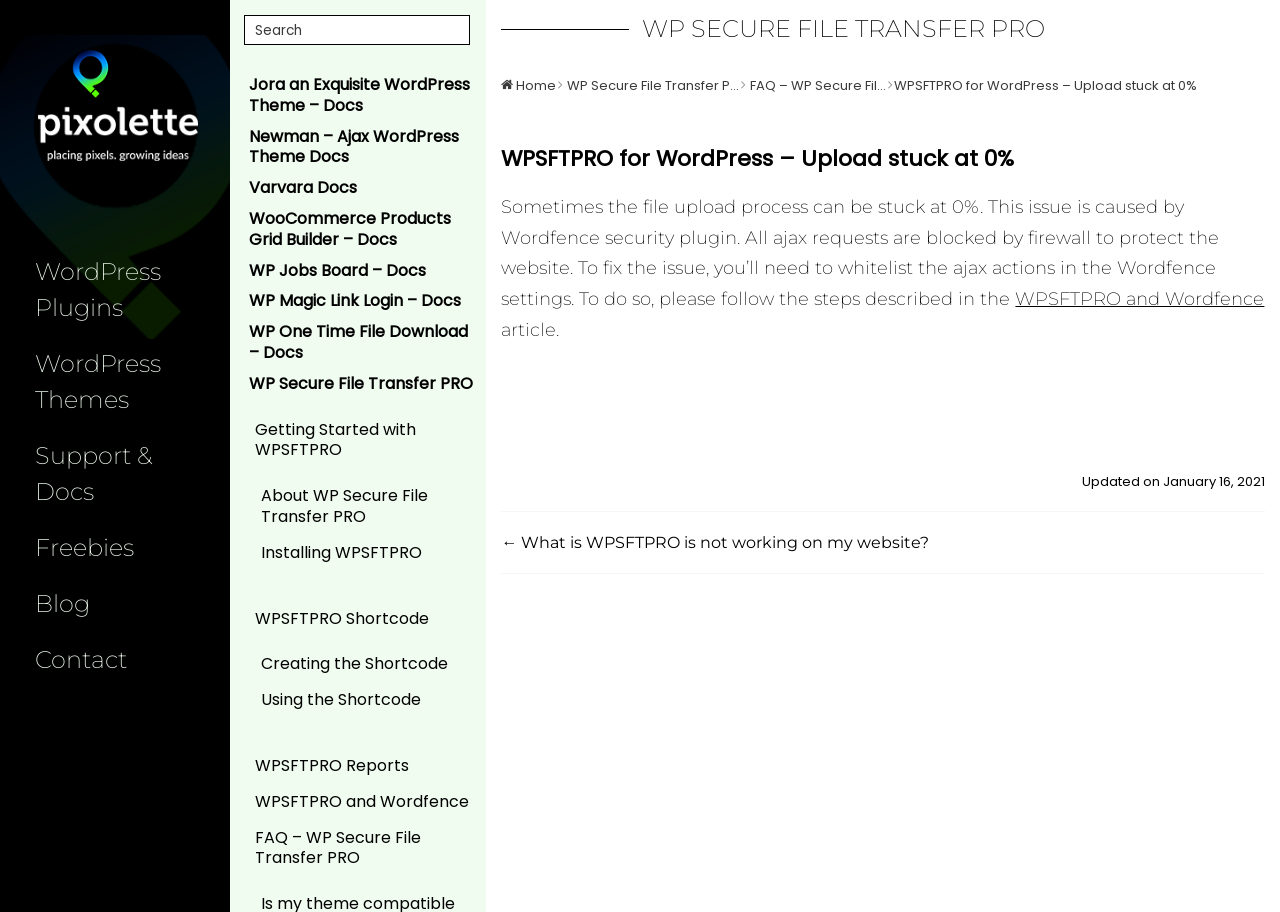Please identify the bounding box coordinates of where to click in order to follow the instruction: "Read about WPSFTPRO and Wordfence".

[0.793, 0.316, 0.988, 0.34]